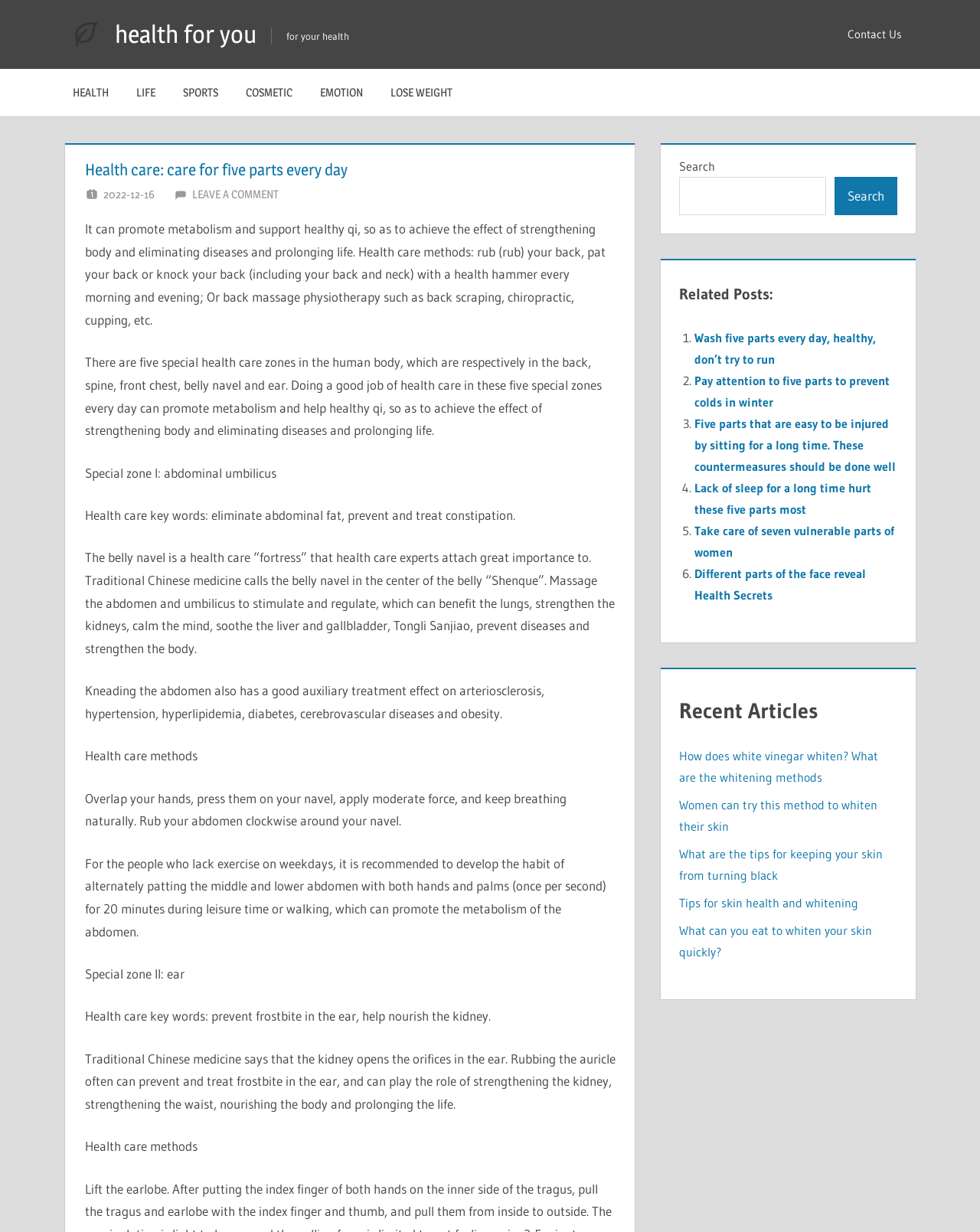Determine the bounding box coordinates for the UI element with the following description: "emotion". The coordinates should be four float numbers between 0 and 1, represented as [left, top, right, bottom].

[0.312, 0.056, 0.384, 0.095]